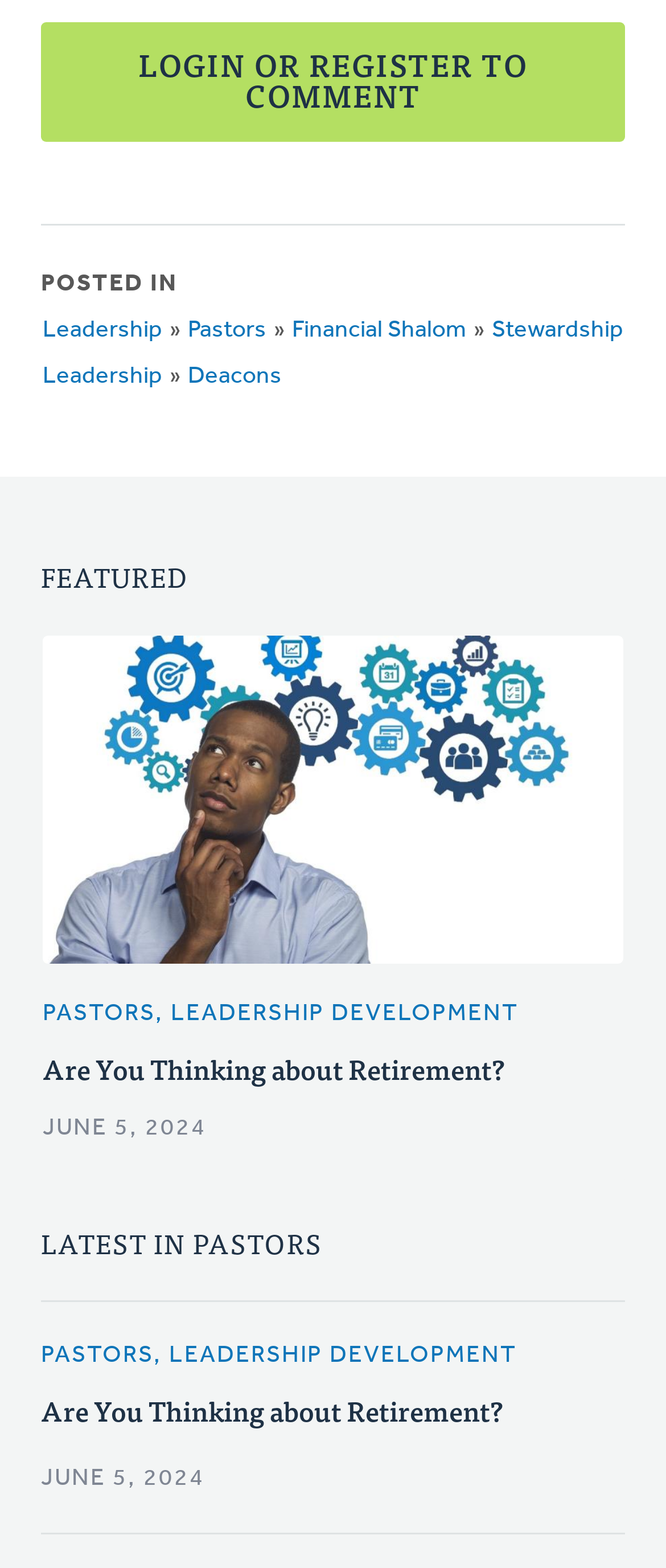Bounding box coordinates are to be given in the format (top-left x, top-left y, bottom-right x, bottom-right y). All values must be floating point numbers between 0 and 1. Provide the bounding box coordinate for the UI element described as: Terms & Conditions

None